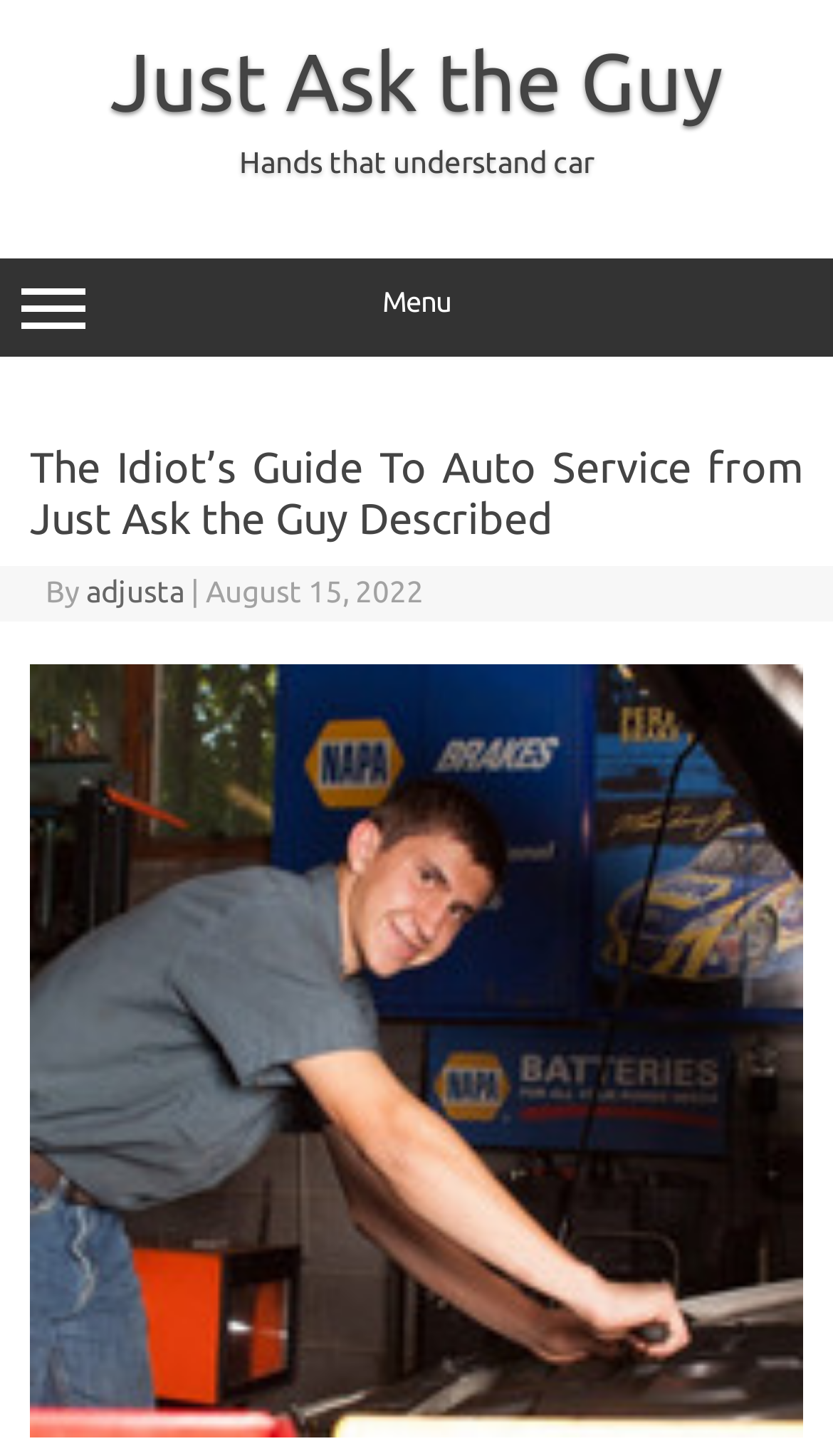Describe all the significant parts and information present on the webpage.

The webpage is about "The Idiot's Guide To Auto Service from Just Ask the Guy Described" and appears to be a blog post or article. At the top, there is a link to "Just Ask the Guy" on the right side, taking up about 73% of the width. Below this, there is a static text "Hands that understand car" centered on the page.

On the left side, there is a button labeled "Menu" that, when expanded, controls a menu section. This menu section takes up the full width of the page and contains a header with the title "The Idiot's Guide To Auto Service from Just Ask the Guy Described" in a larger font size. Below the title, there is a byline with the text "By" followed by a link to "adjusta", separated by a vertical bar. The date "August 15, 2022" is also present in this section.

Below the menu section, there is a large image that takes up about 93% of the page's height, with the alt text "Auto Service from Just Ask the Guy". This image is likely the main visual element of the page, related to the topic of auto service.